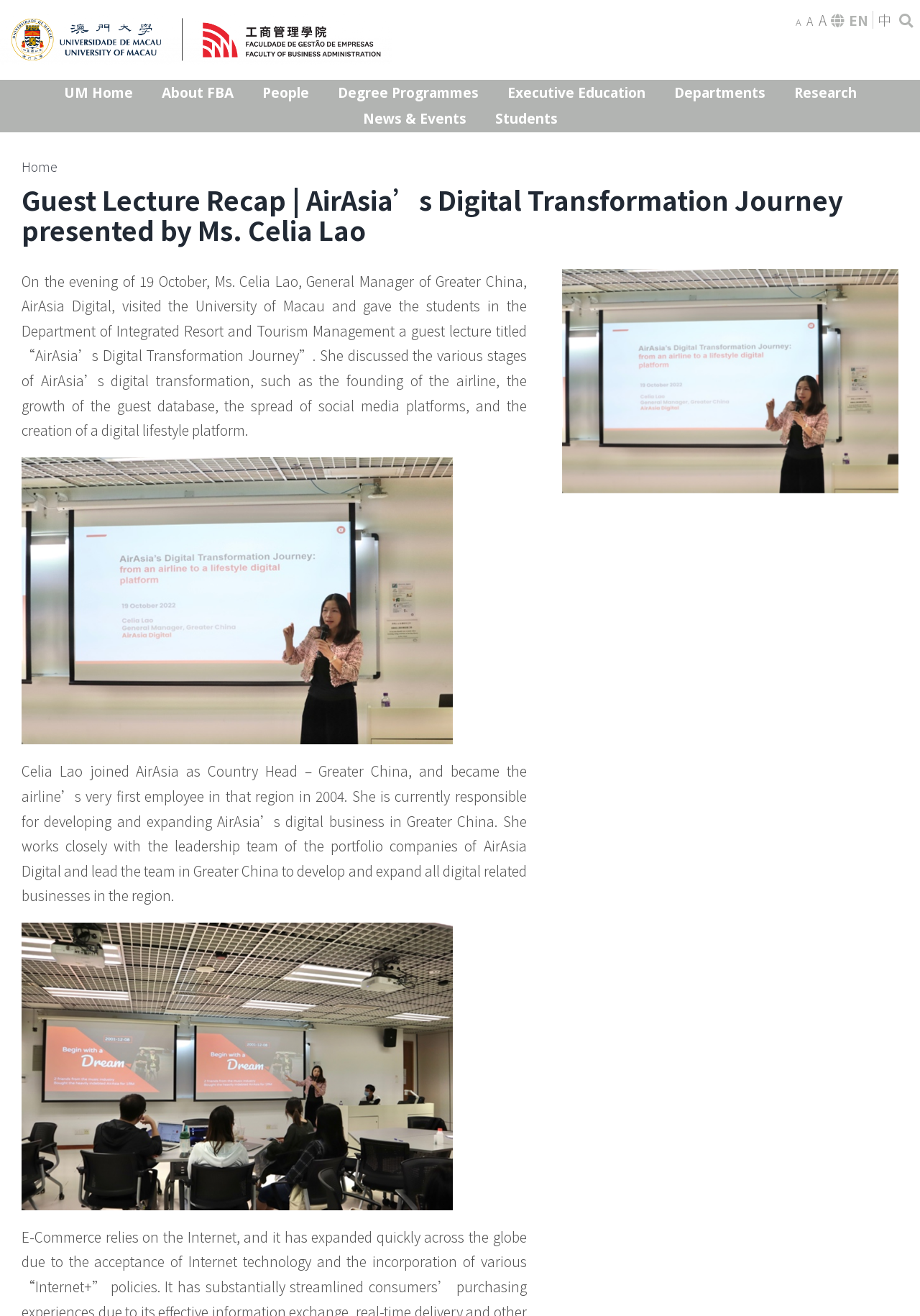Could you find the bounding box coordinates of the clickable area to complete this instruction: "Go to Faculty of Business Administration homepage"?

[0.0, 0.011, 0.426, 0.049]